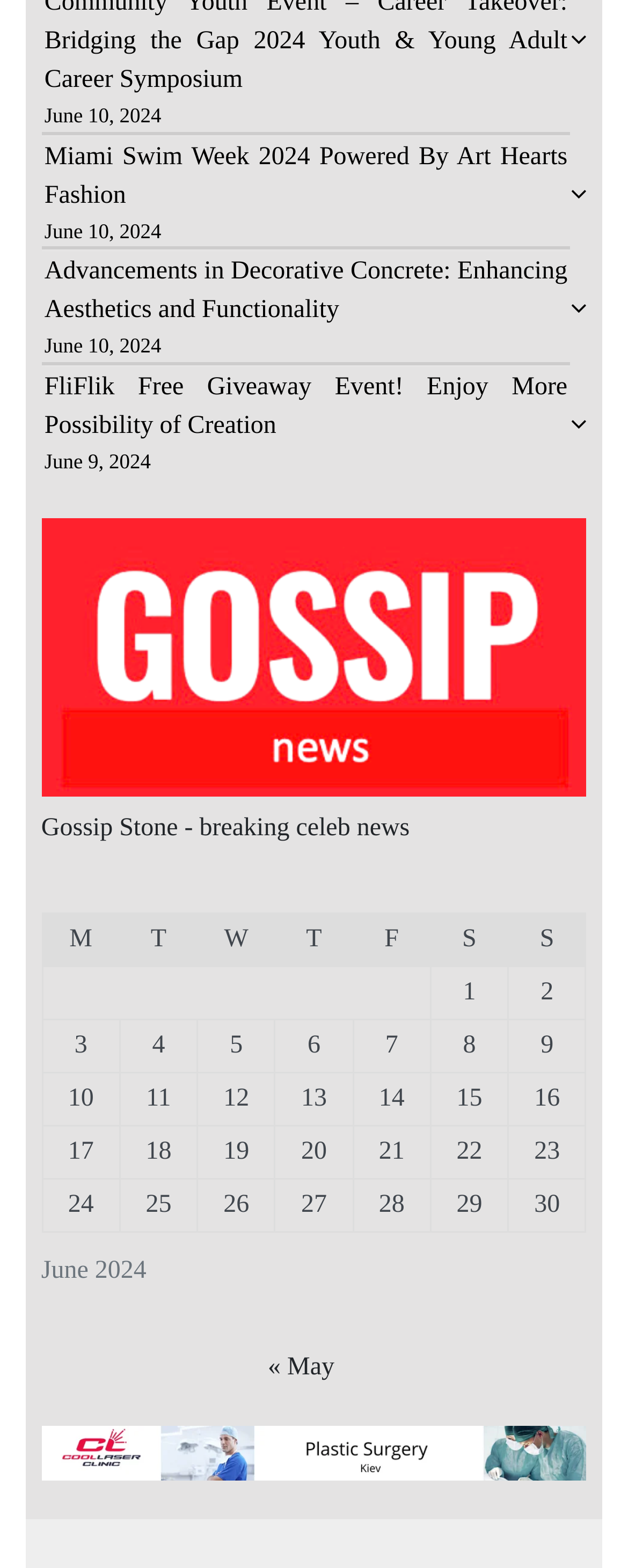Provide the bounding box coordinates for the specified HTML element described in this description: "alt="Лечение столовыми клетками Киев"". The coordinates should be four float numbers ranging from 0 to 1, in the format [left, top, right, bottom].

[0.066, 0.923, 0.934, 0.94]